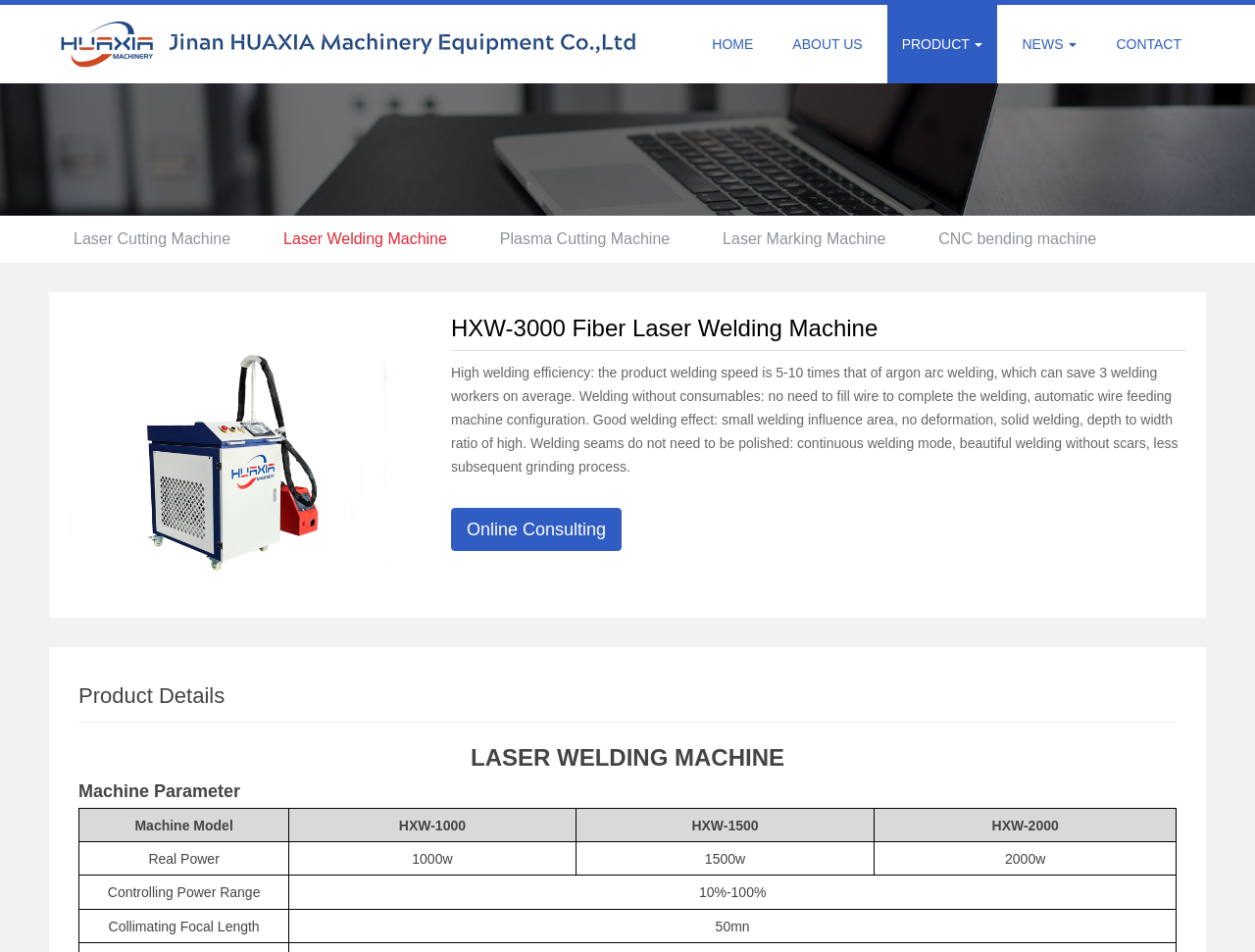What is the purpose of the laser welding machine?
From the details in the image, provide a complete and detailed answer to the question.

The purpose of the laser welding machine can be inferred from the description 'High welding efficiency: the product welding speed is 5-10 times that of argon arc welding, which can save 3 welding workers on average. Welding without consumables: no need to fill wire to complete the welding...' which suggests that the machine is used for welding.